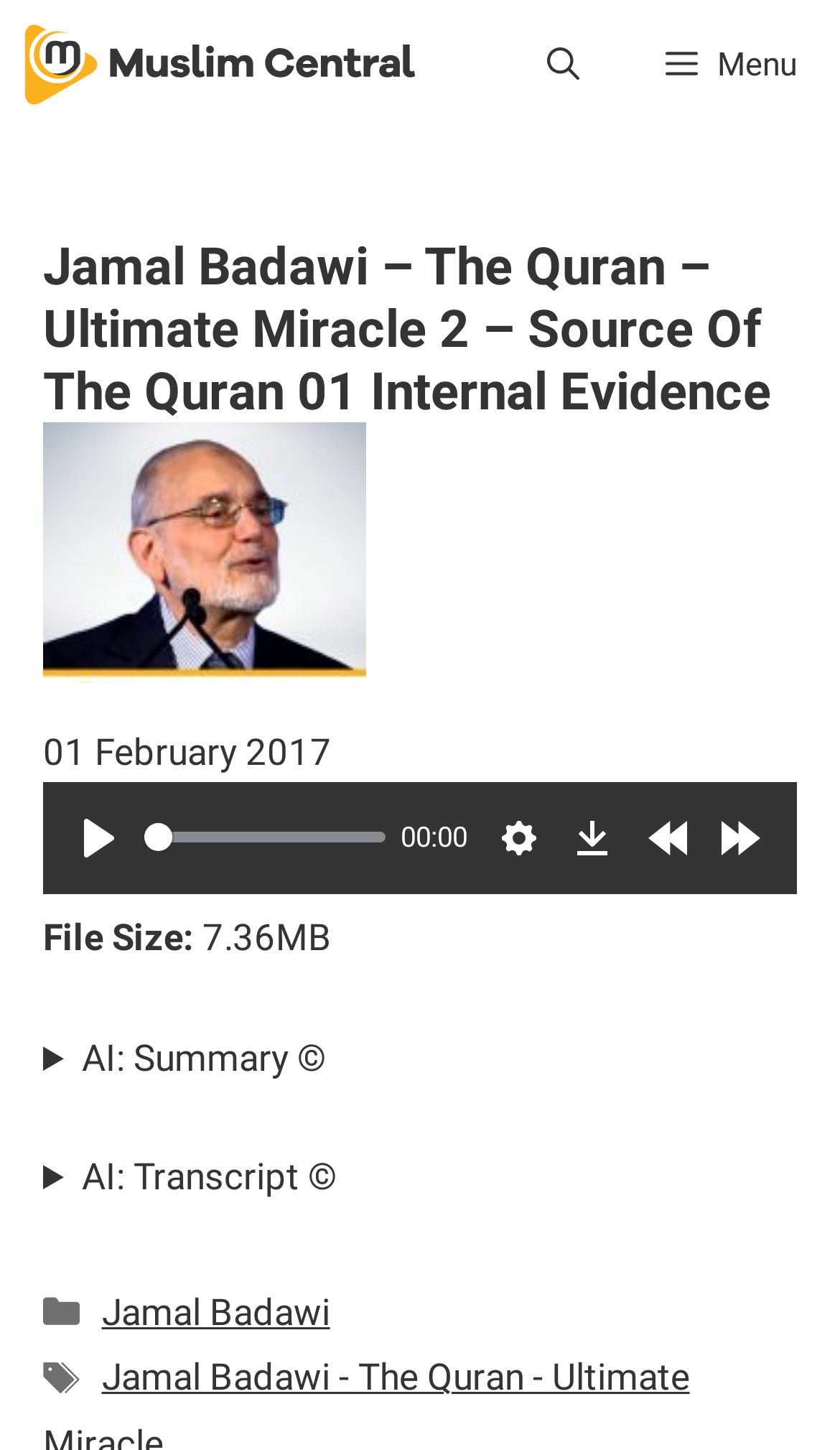Answer the question briefly using a single word or phrase: 
What is the file size of the audio?

7.36MB